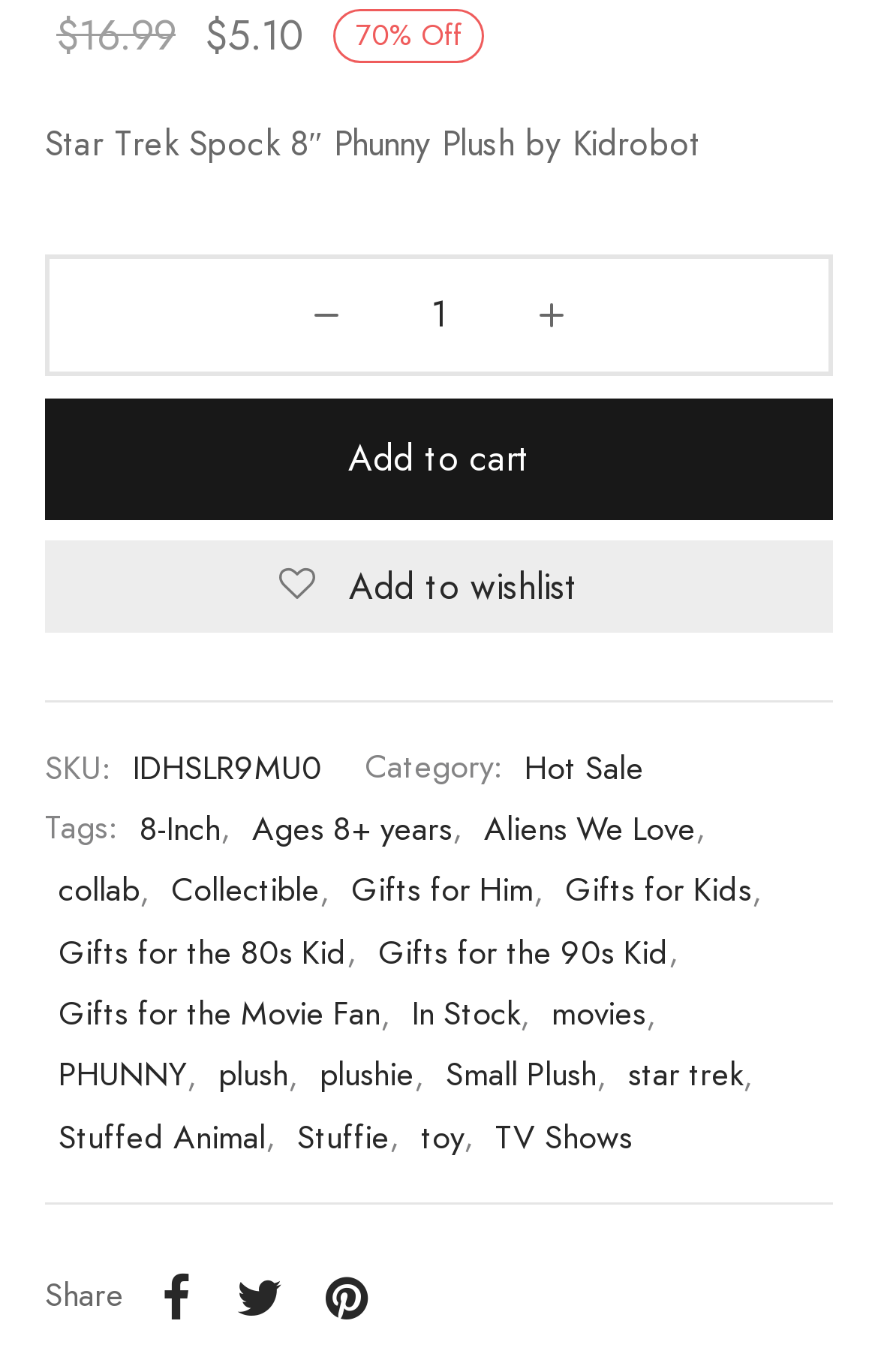Find the bounding box of the UI element described as follows: "Search".

None